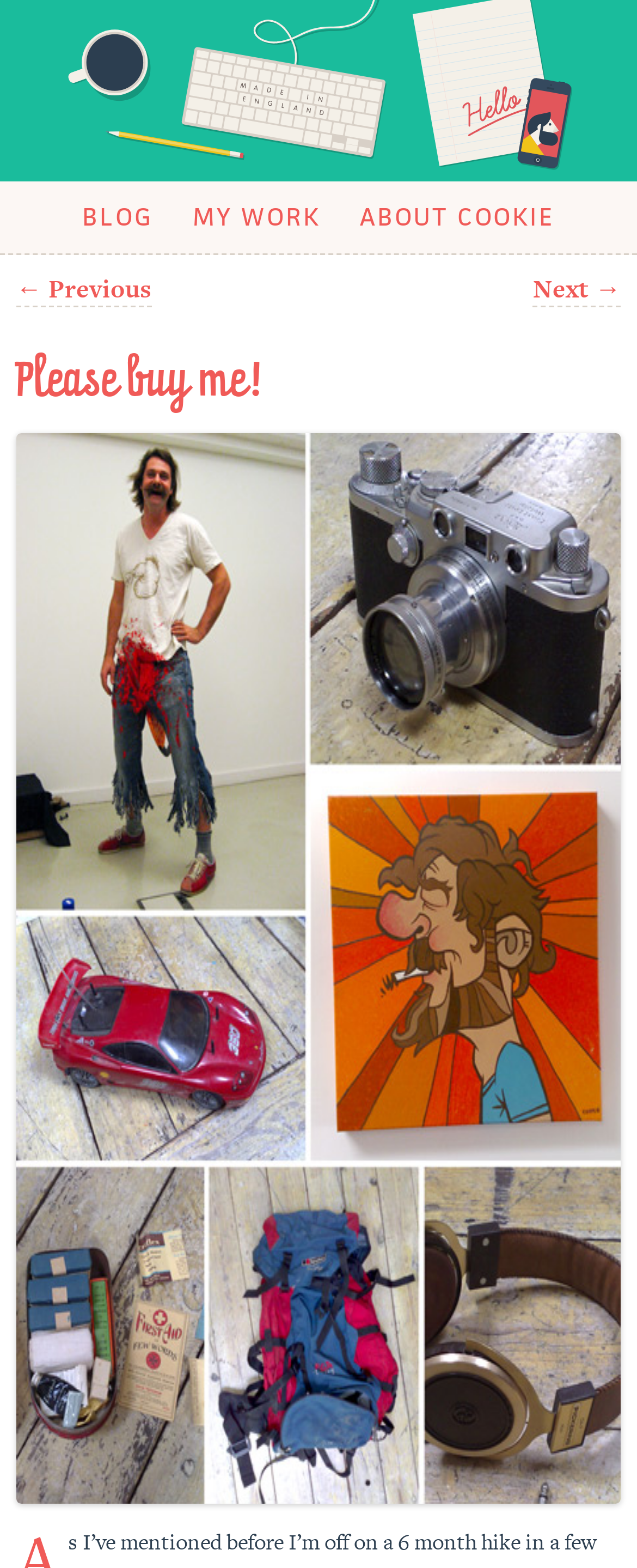Using the provided element description, identify the bounding box coordinates as (top-left x, top-left y, bottom-right x, bottom-right y). Ensure all values are between 0 and 1. Description: parent_node: Main menu

[0.0, 0.002, 1.0, 0.024]